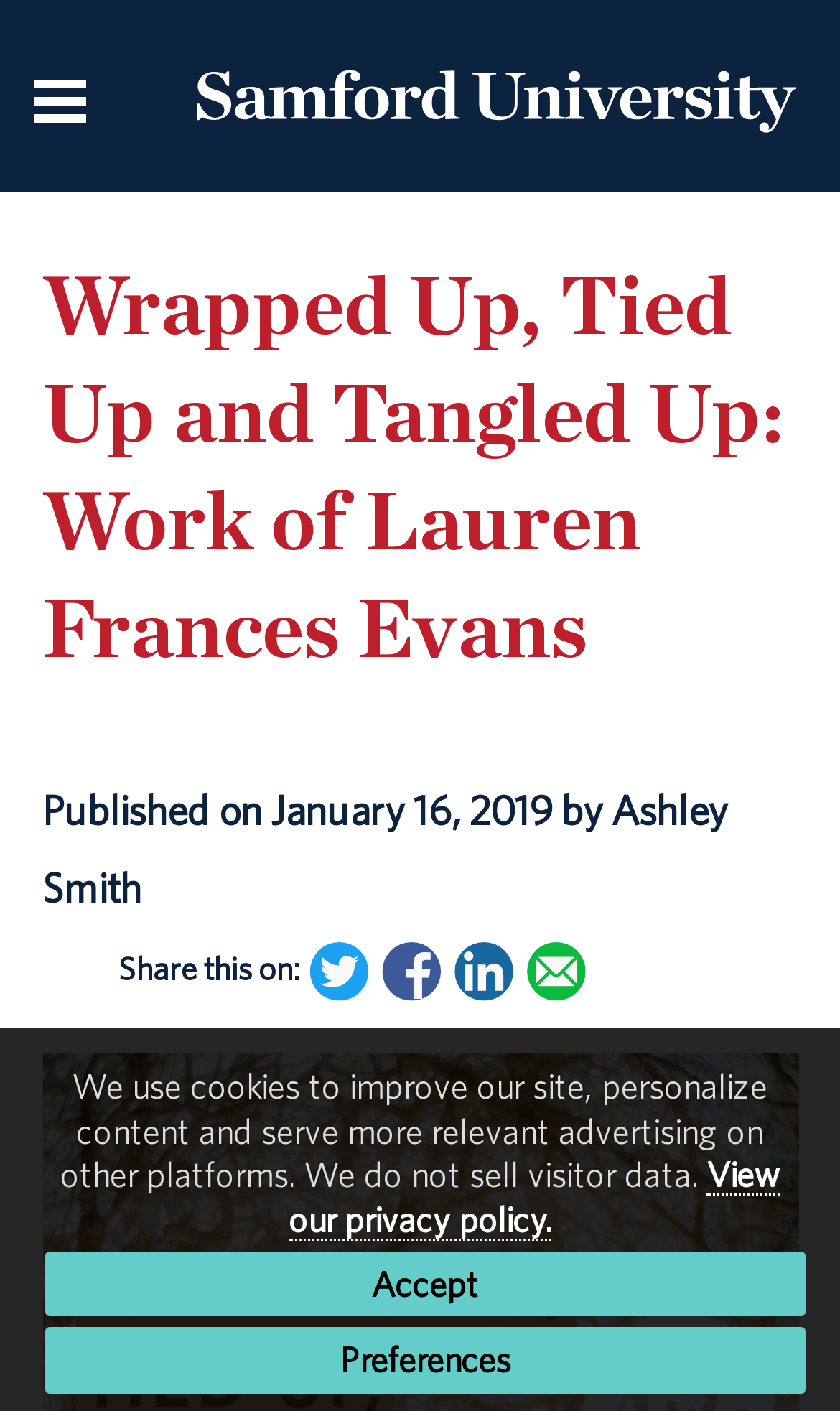Please indicate the bounding box coordinates for the clickable area to complete the following task: "Return to the homepage.". The coordinates should be specified as four float numbers between 0 and 1, i.e., [left, top, right, bottom].

[0.231, 0.076, 0.949, 0.109]